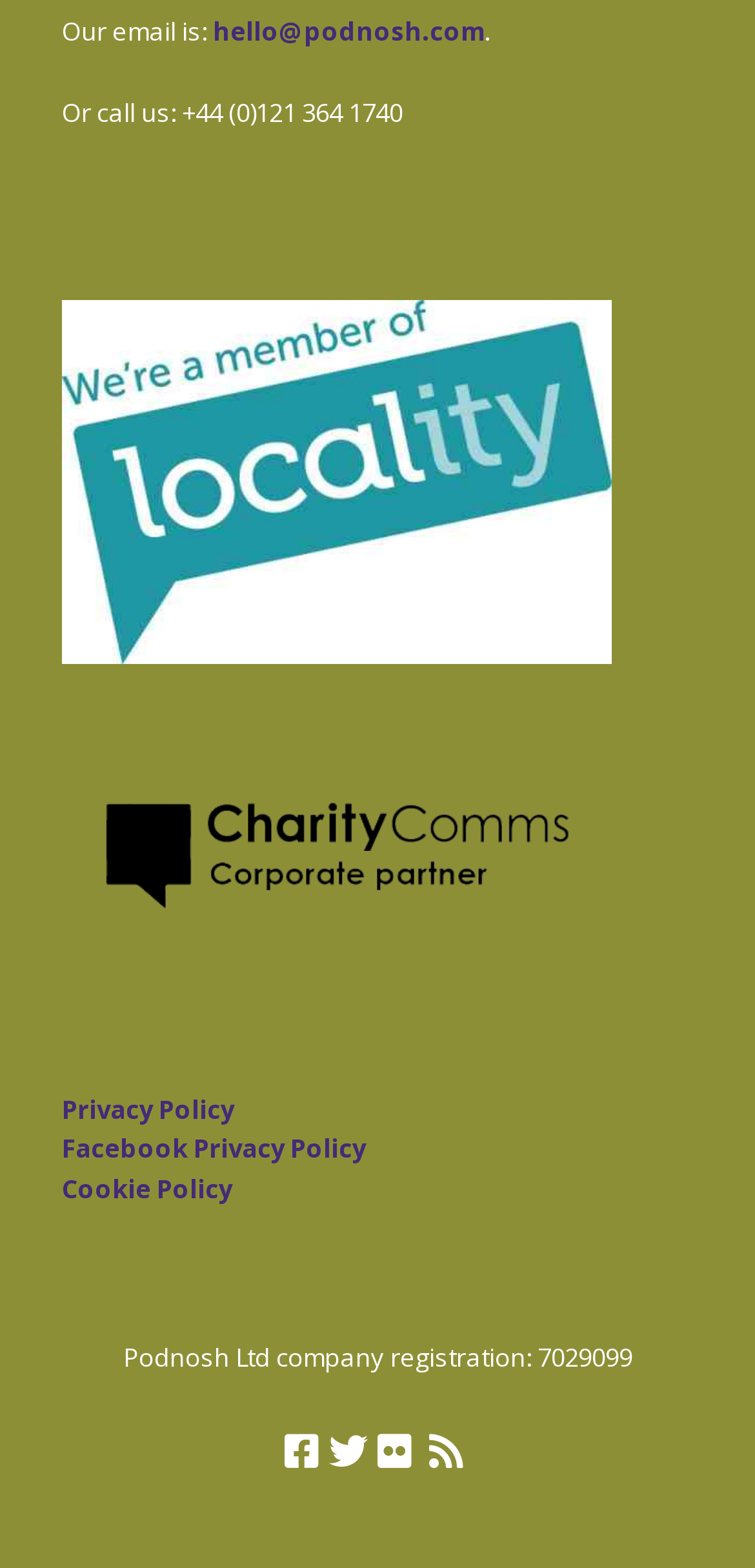What is the company's email address?
Can you give a detailed and elaborate answer to the question?

The email address can be found in the top section of the webpage, where it says 'Our email is:' followed by the email address 'hello@podnosh.com'.